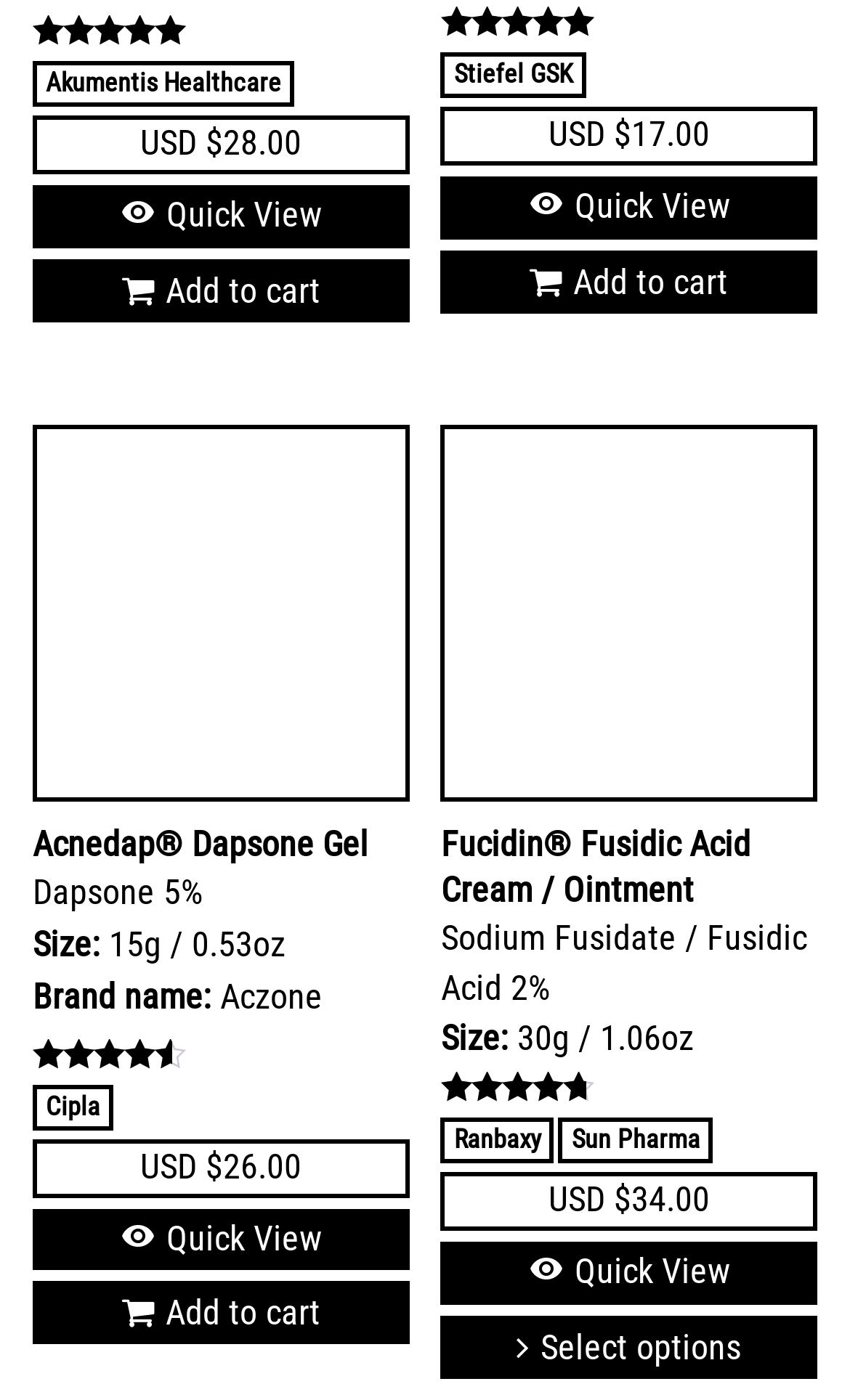Identify the bounding box for the UI element that is described as follows: "Select options".

[0.518, 0.94, 0.962, 0.985]